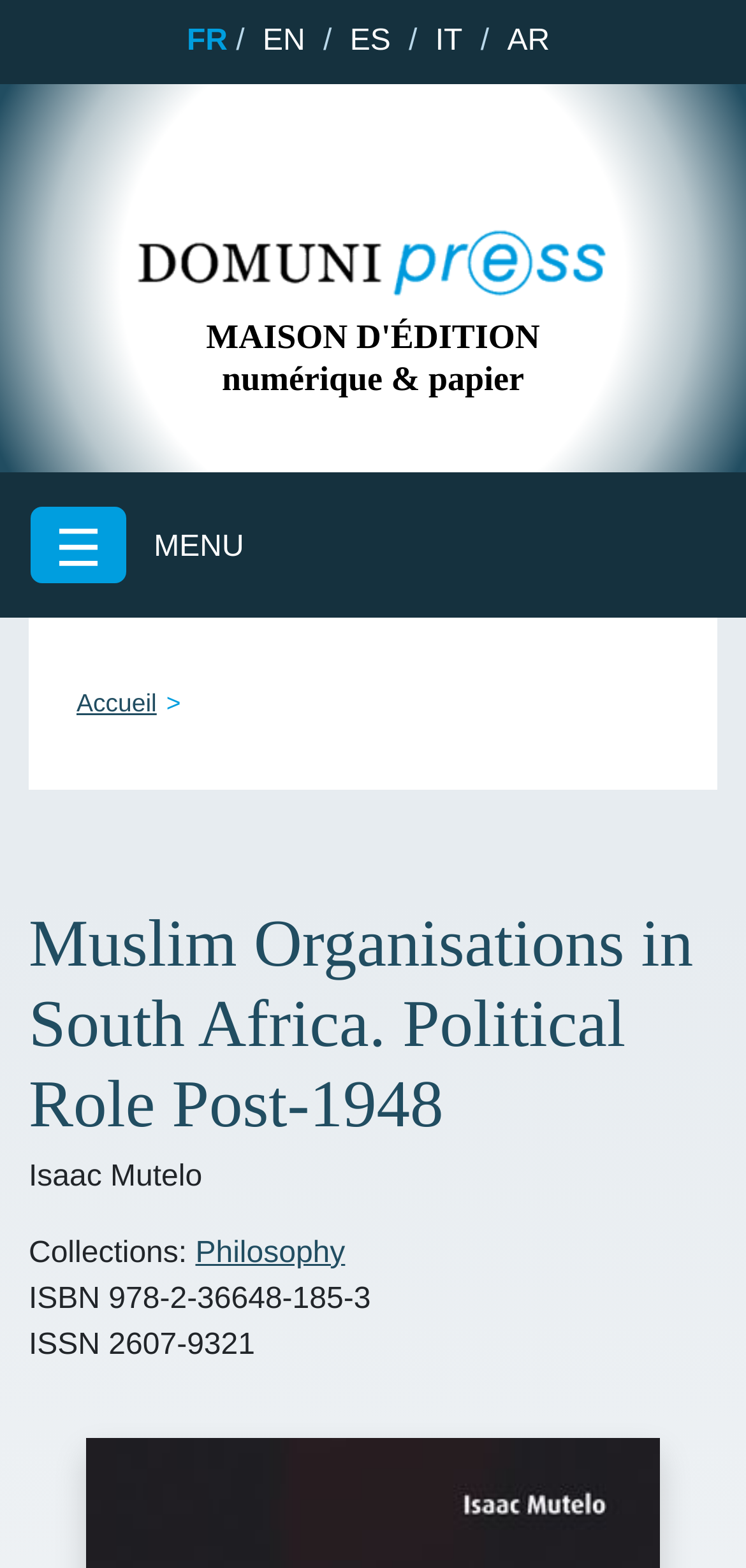Please reply with a single word or brief phrase to the question: 
What is the name of the book on this webpage?

Muslim Organisations in South Africa